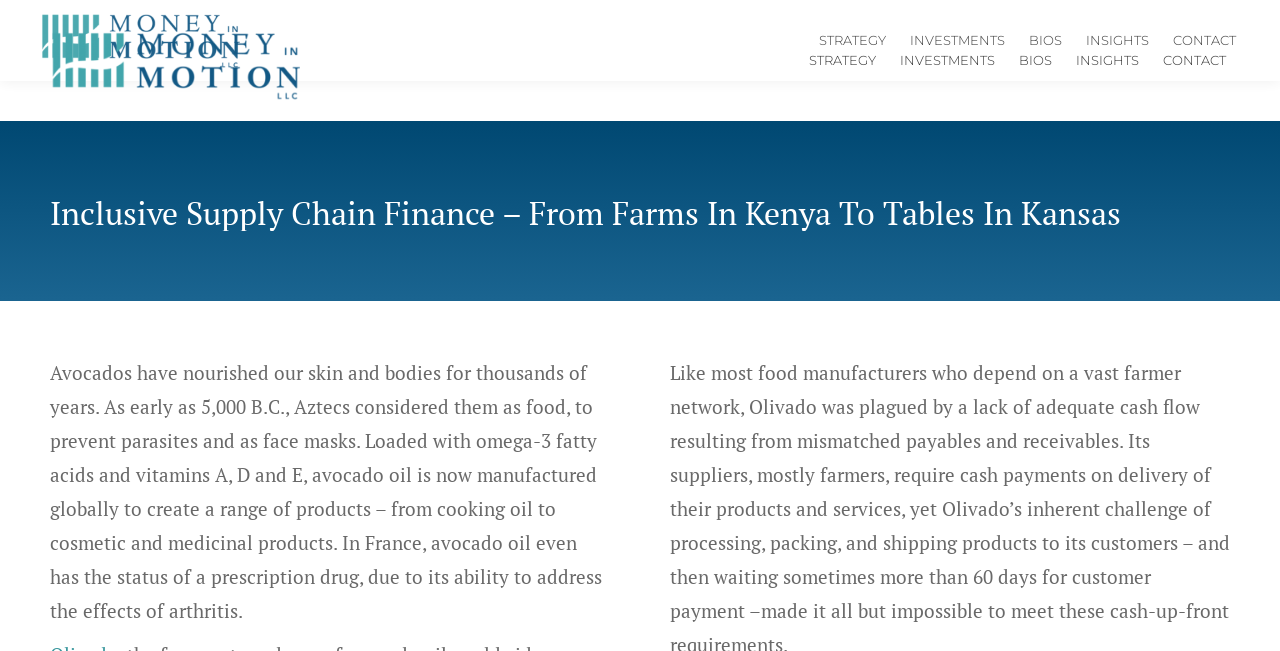What are the links available in the top navigation bar?
Craft a detailed and extensive response to the question.

By looking at the top navigation bar, I can see five links: 'STRATEGY', 'INVESTMENTS', 'BIOS', 'INSIGHTS', and 'CONTACT'. These links are likely to lead to different sections of the website.